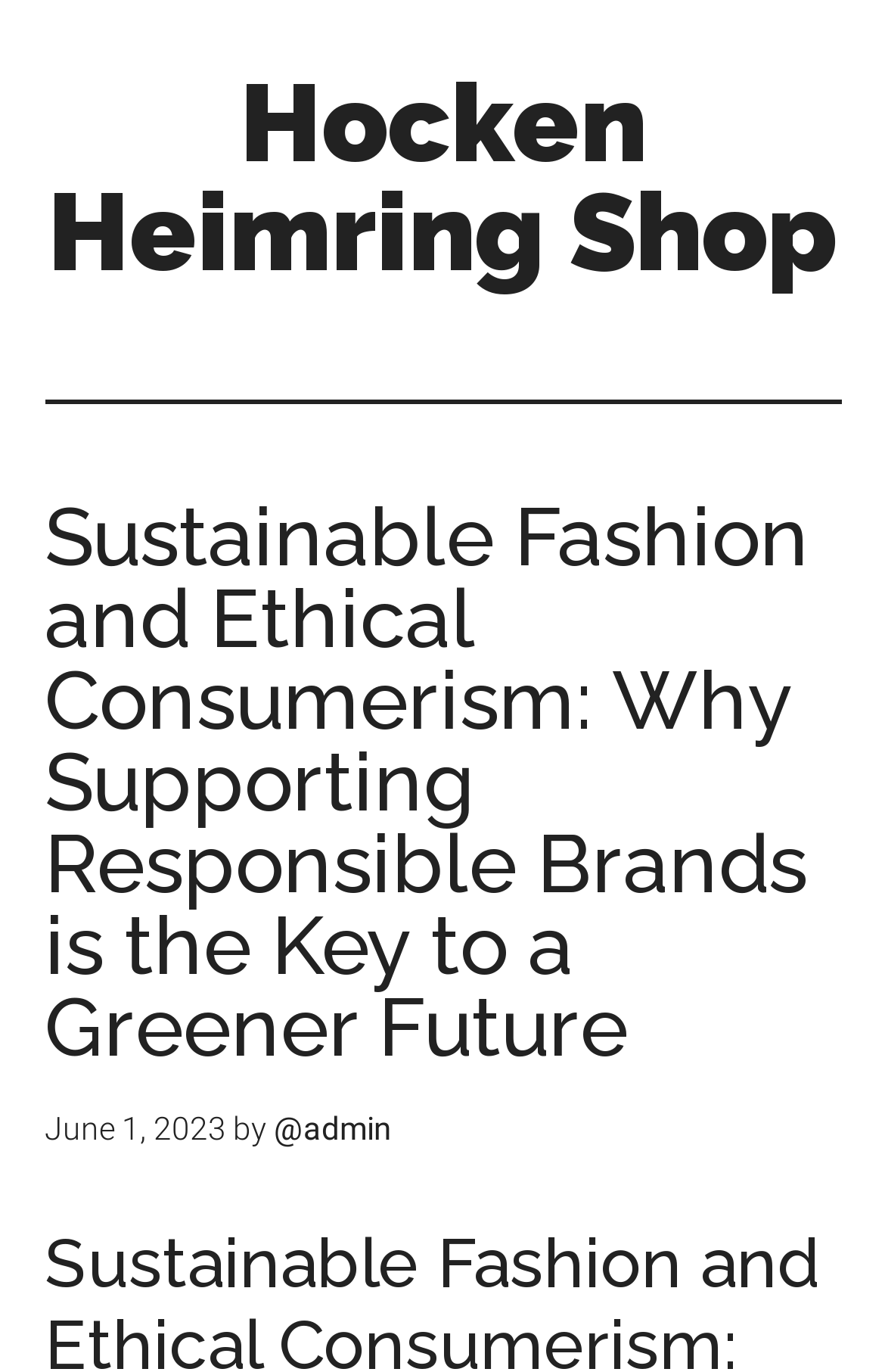Provide a brief response using a word or short phrase to this question:
How many links are there to skip to?

2